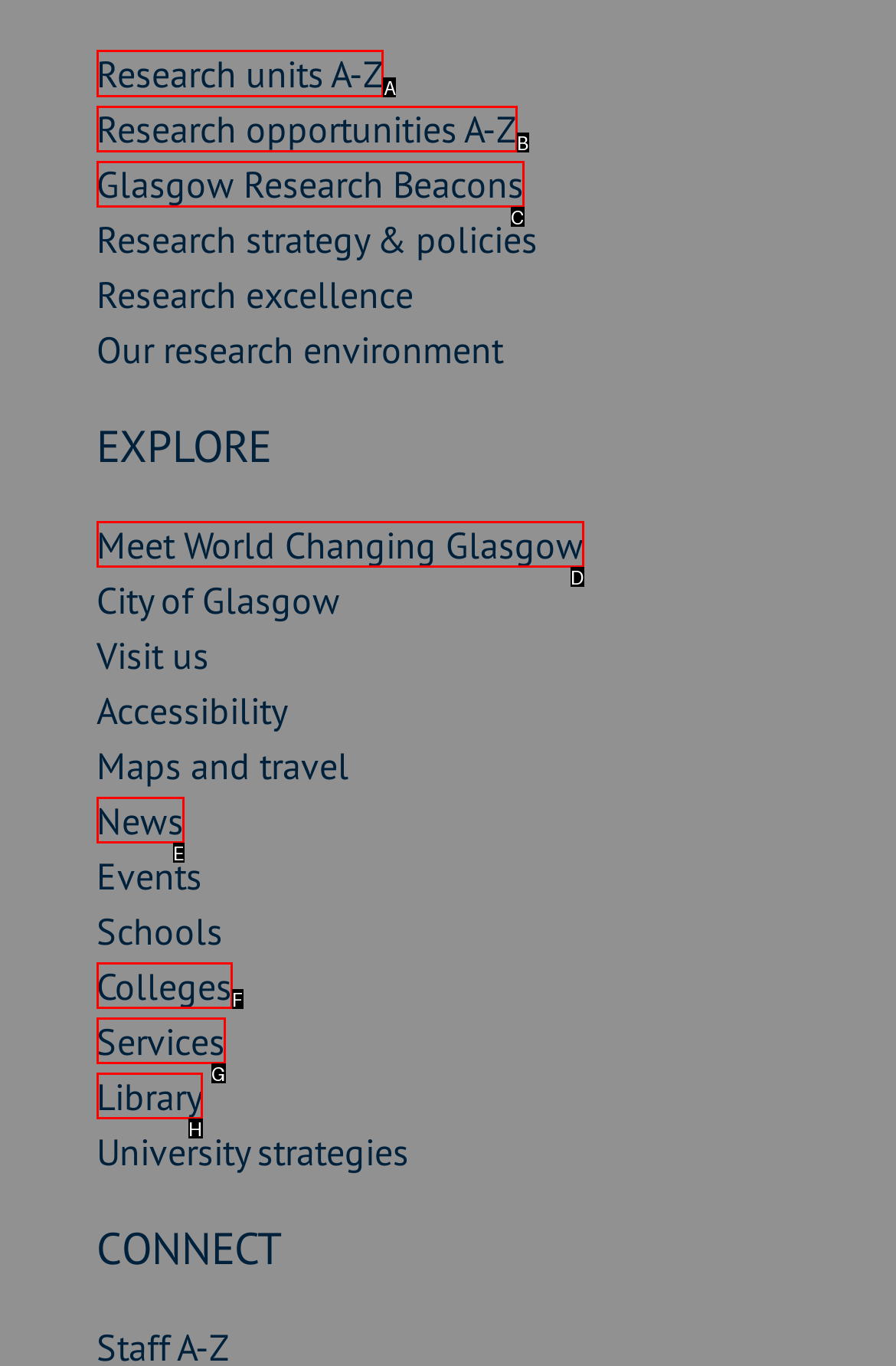Identify the letter of the UI element I need to click to carry out the following instruction: Explore research units

A